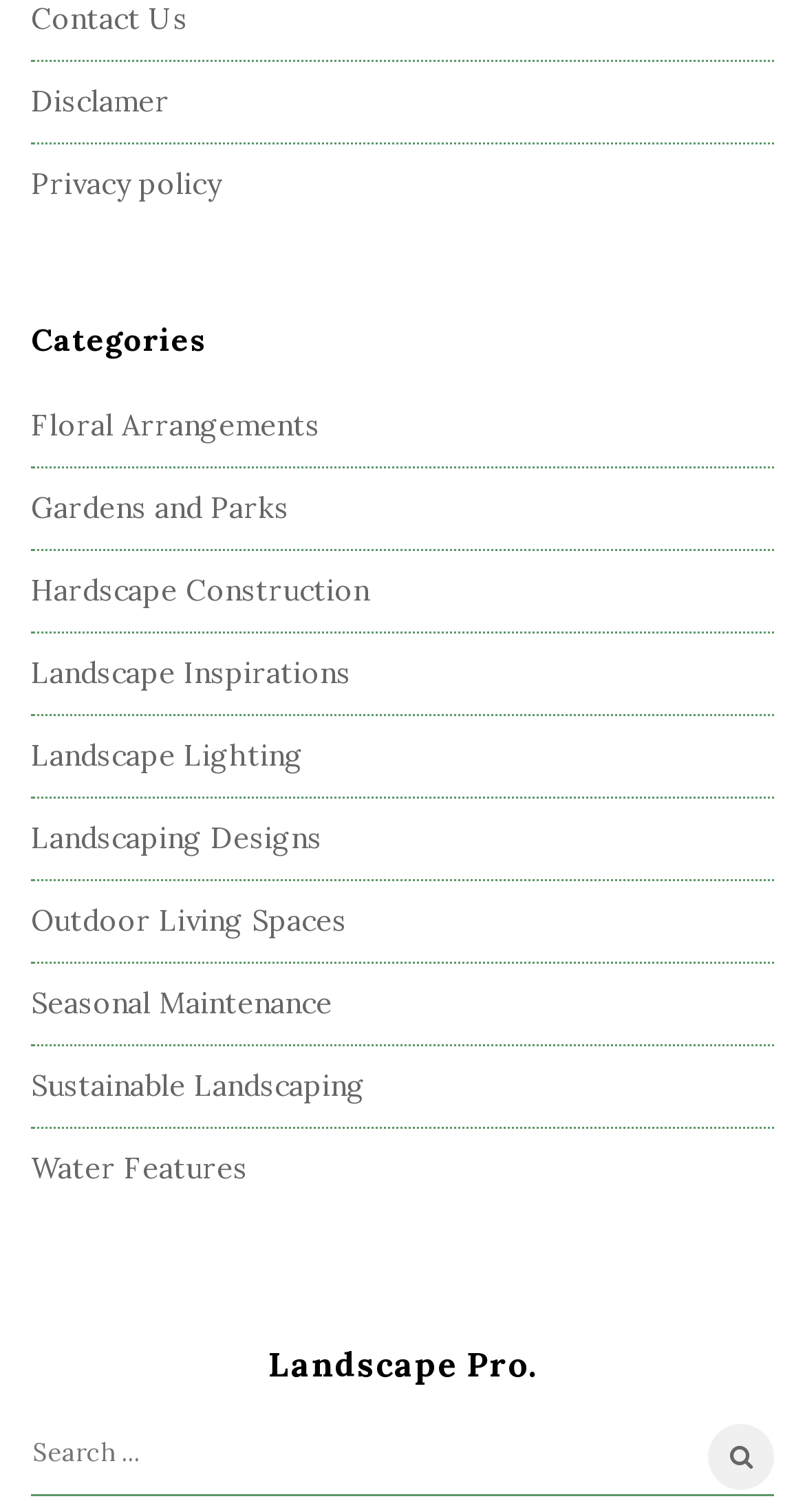Locate the bounding box coordinates of the area that needs to be clicked to fulfill the following instruction: "Click on Disclaimer". The coordinates should be in the format of four float numbers between 0 and 1, namely [left, top, right, bottom].

[0.038, 0.054, 0.21, 0.079]